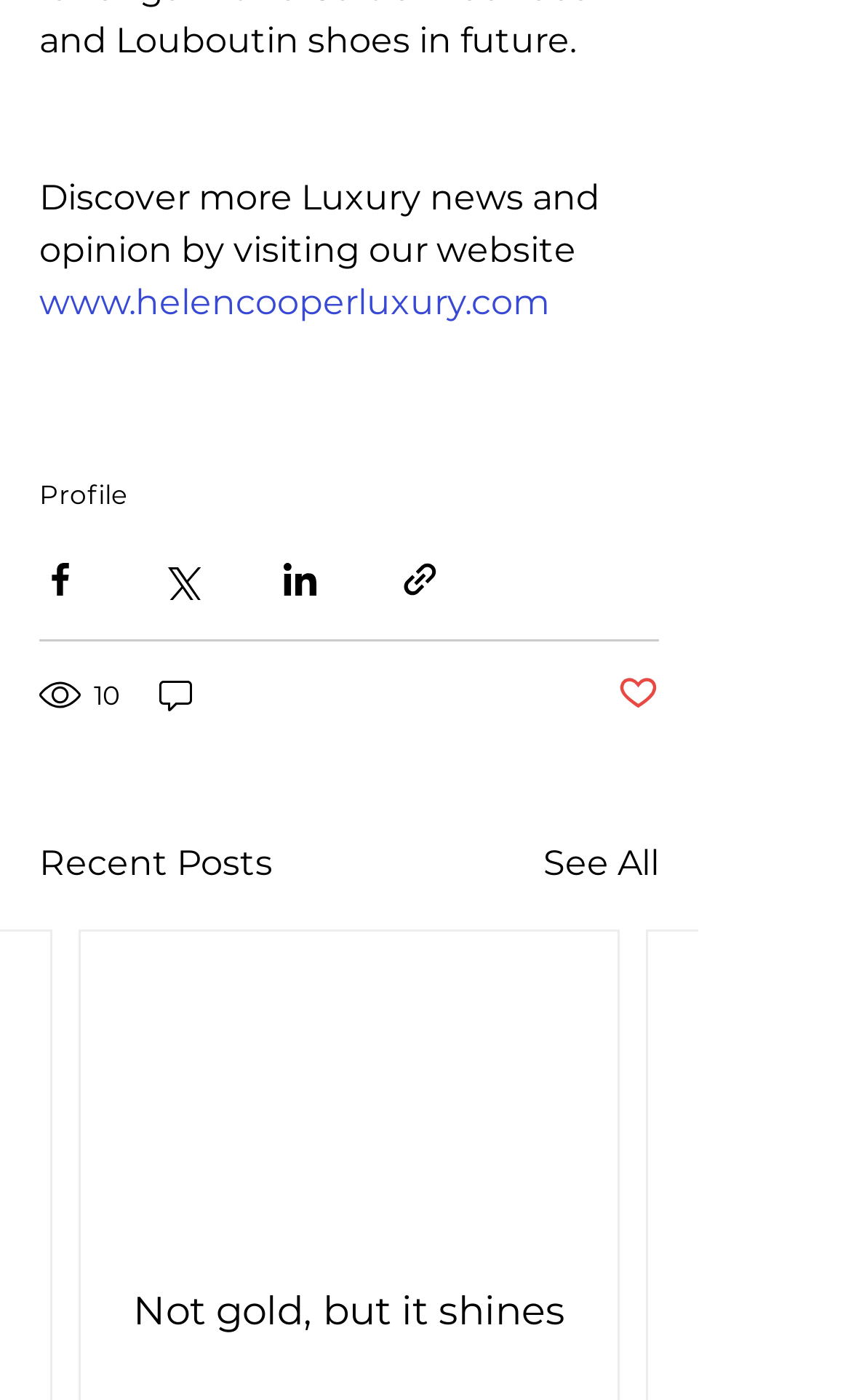Please provide a comprehensive answer to the question below using the information from the image: What is the title of the section below the post?

The section below the post is titled 'Recent Posts', as indicated by the heading element, and contains links to other posts, including 'See All' and 'Not gold, but it shines'.